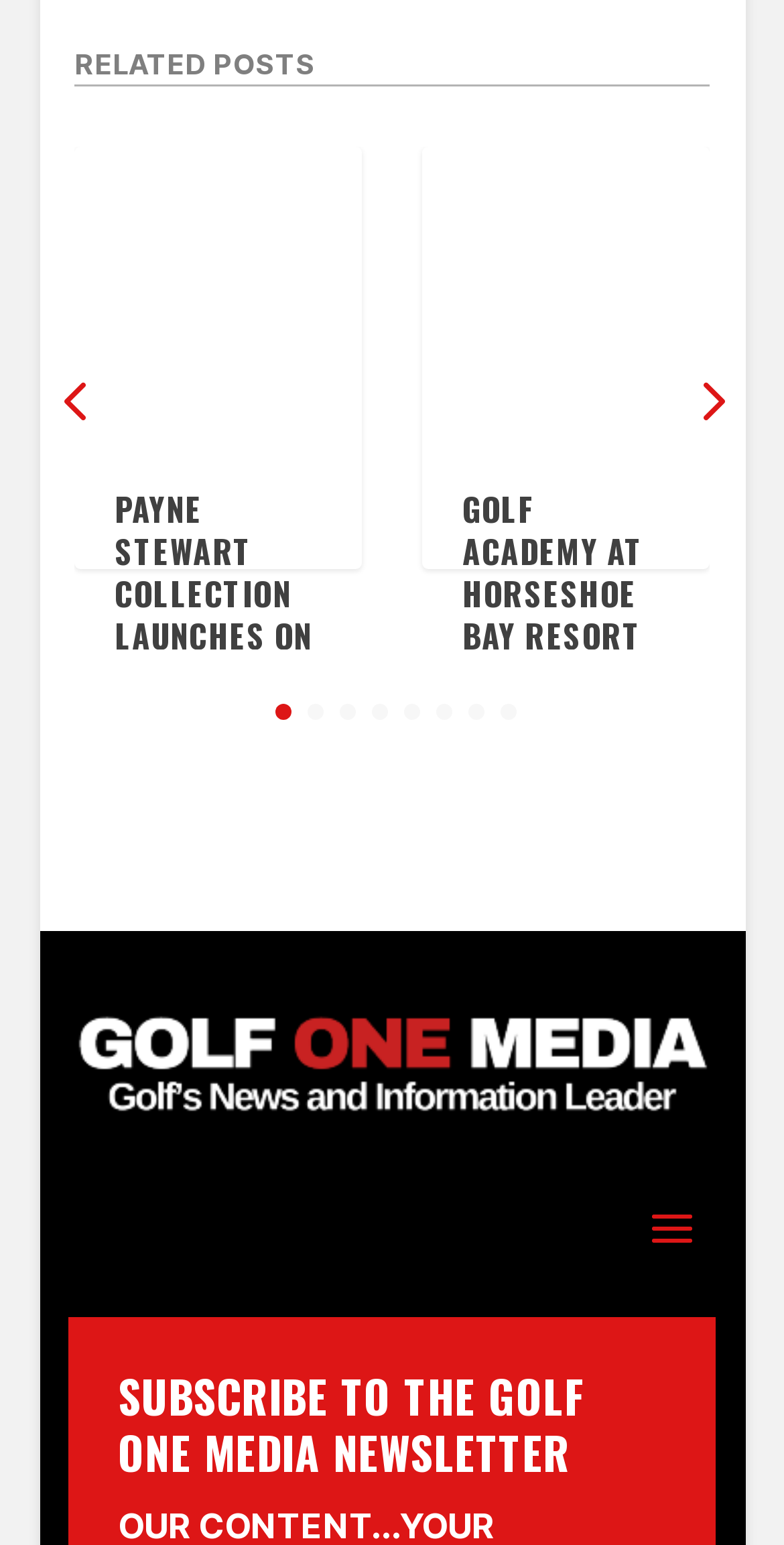Provide the bounding box coordinates in the format (top-left x, top-left y, bottom-right x, bottom-right y). All values are floating point numbers between 0 and 1. Determine the bounding box coordinate of the UI element described as: alt="horseshoe bay"

[0.539, 0.272, 0.905, 0.294]